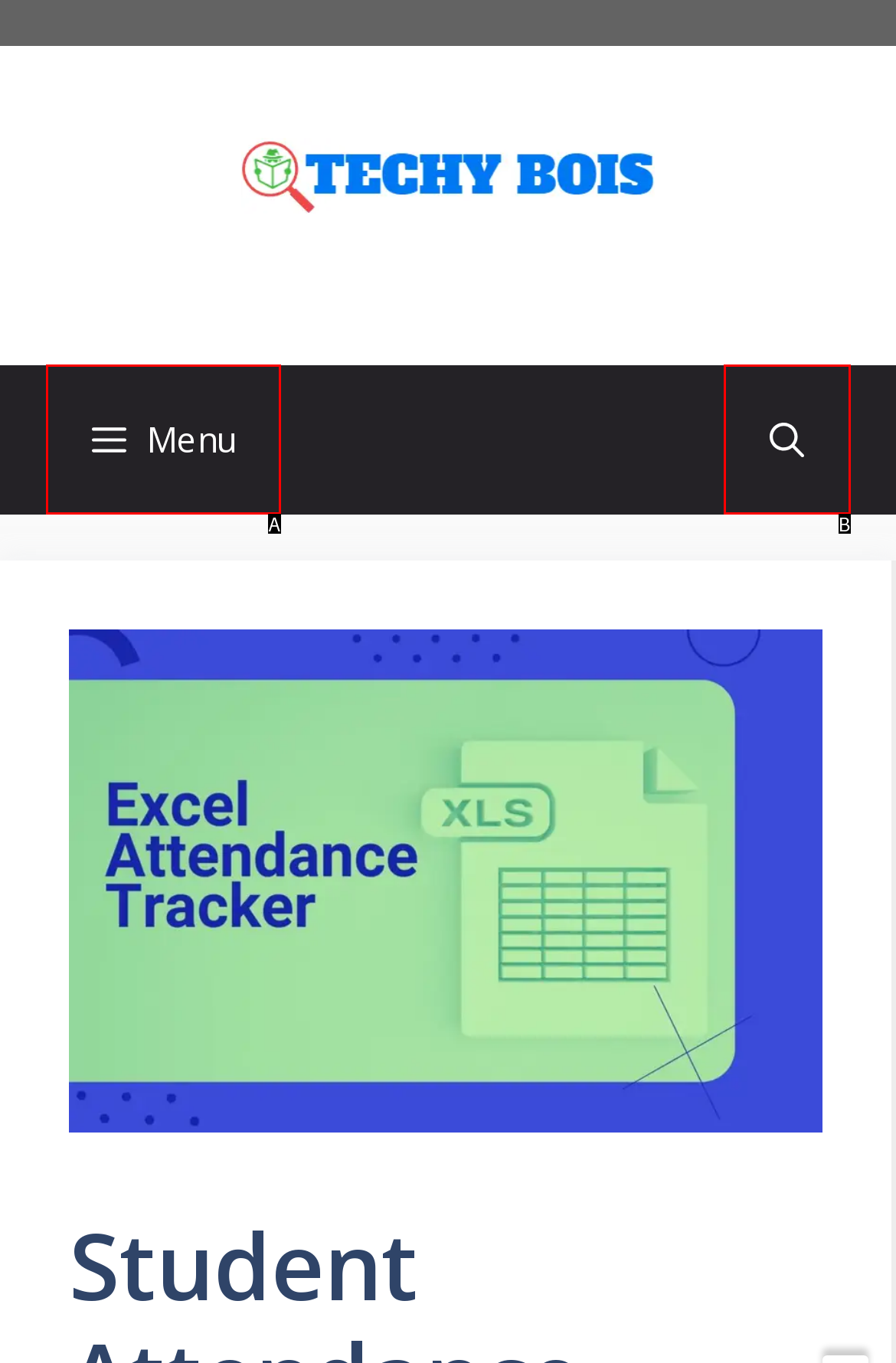Pick the option that corresponds to: aria-label="Open Search Bar"
Provide the letter of the correct choice.

B